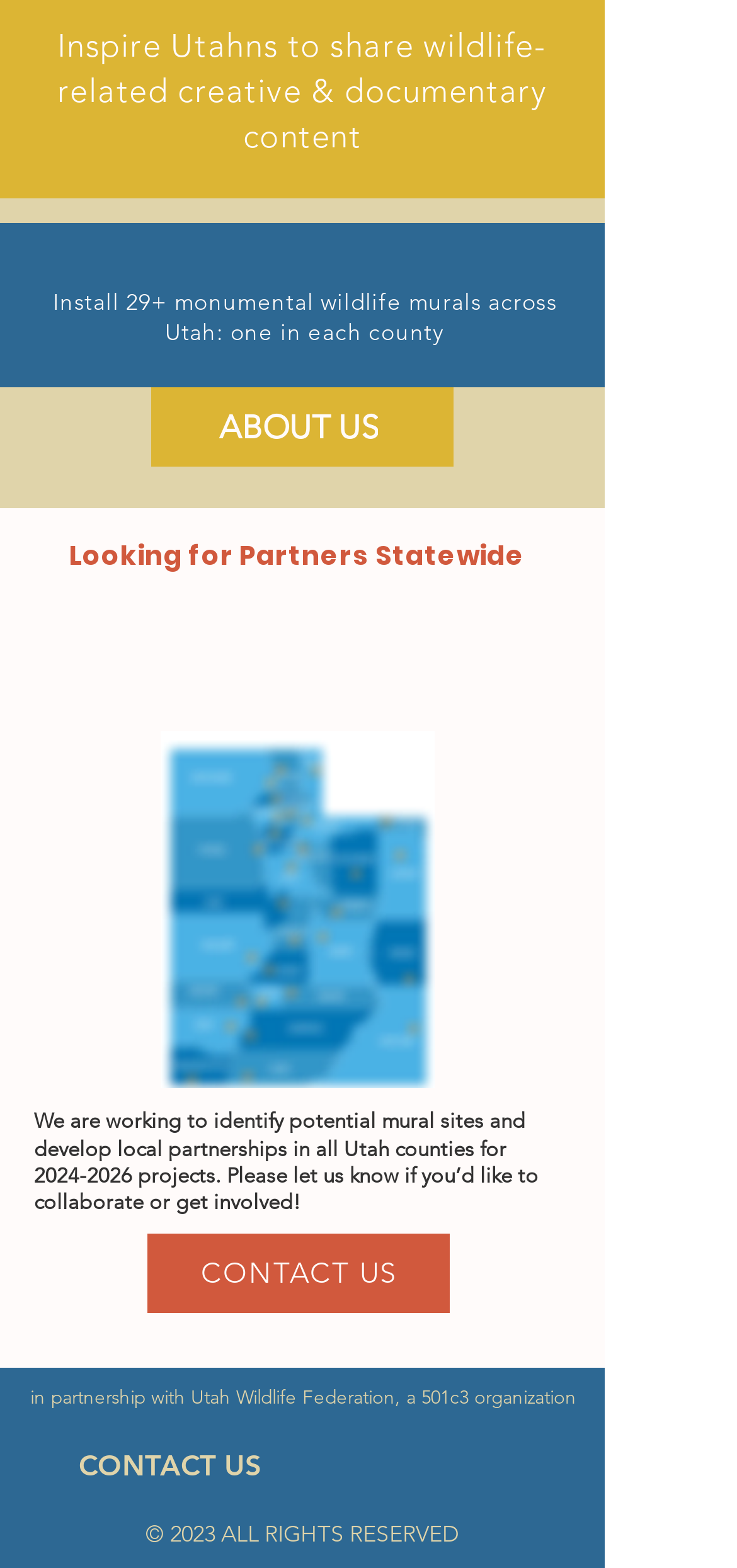Using the description: "CONTACT US", identify the bounding box of the corresponding UI element in the screenshot.

[0.026, 0.911, 0.436, 0.961]